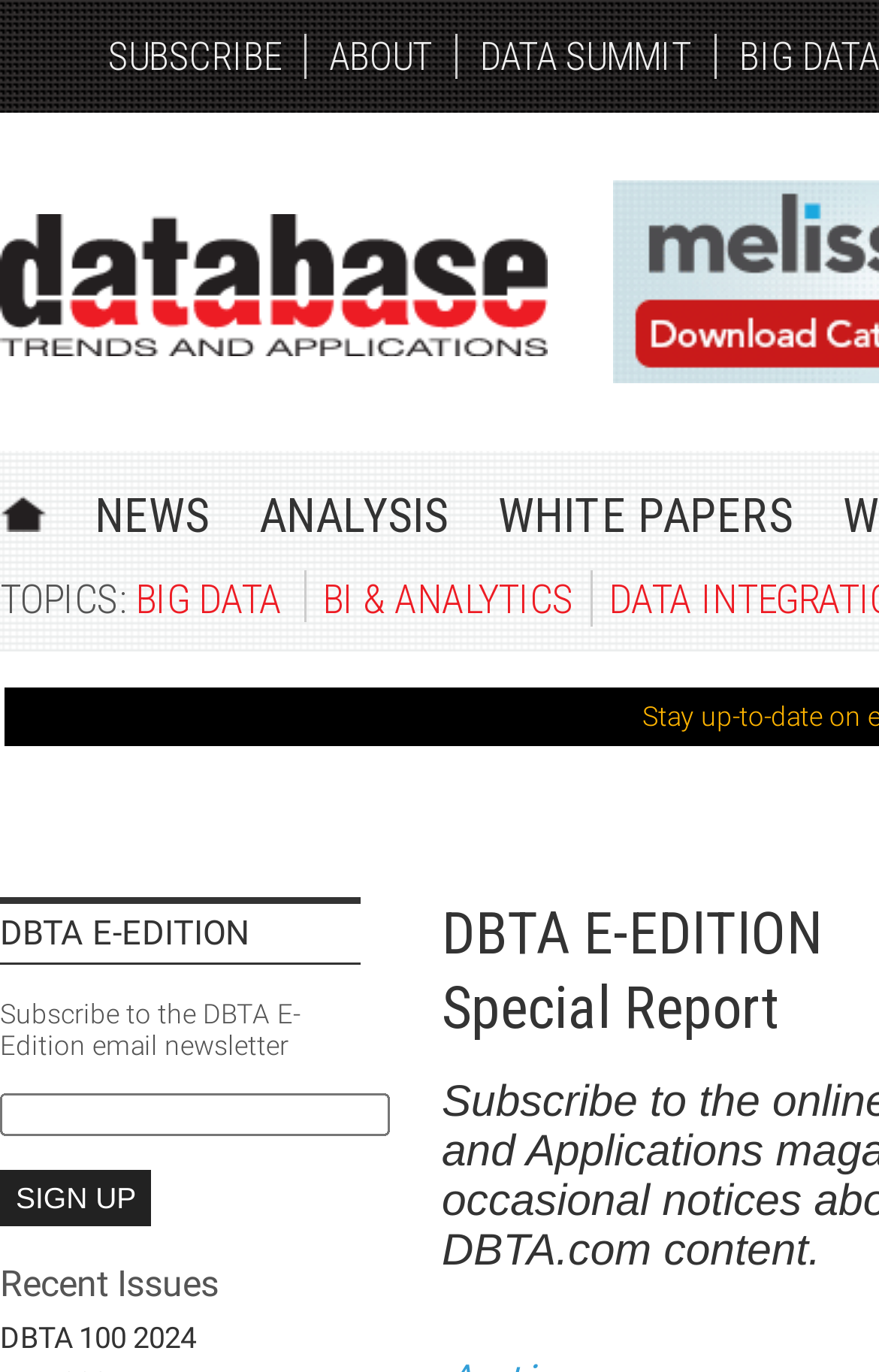What is the purpose of the textbox?
Provide a short answer using one word or a brief phrase based on the image.

Enter email address